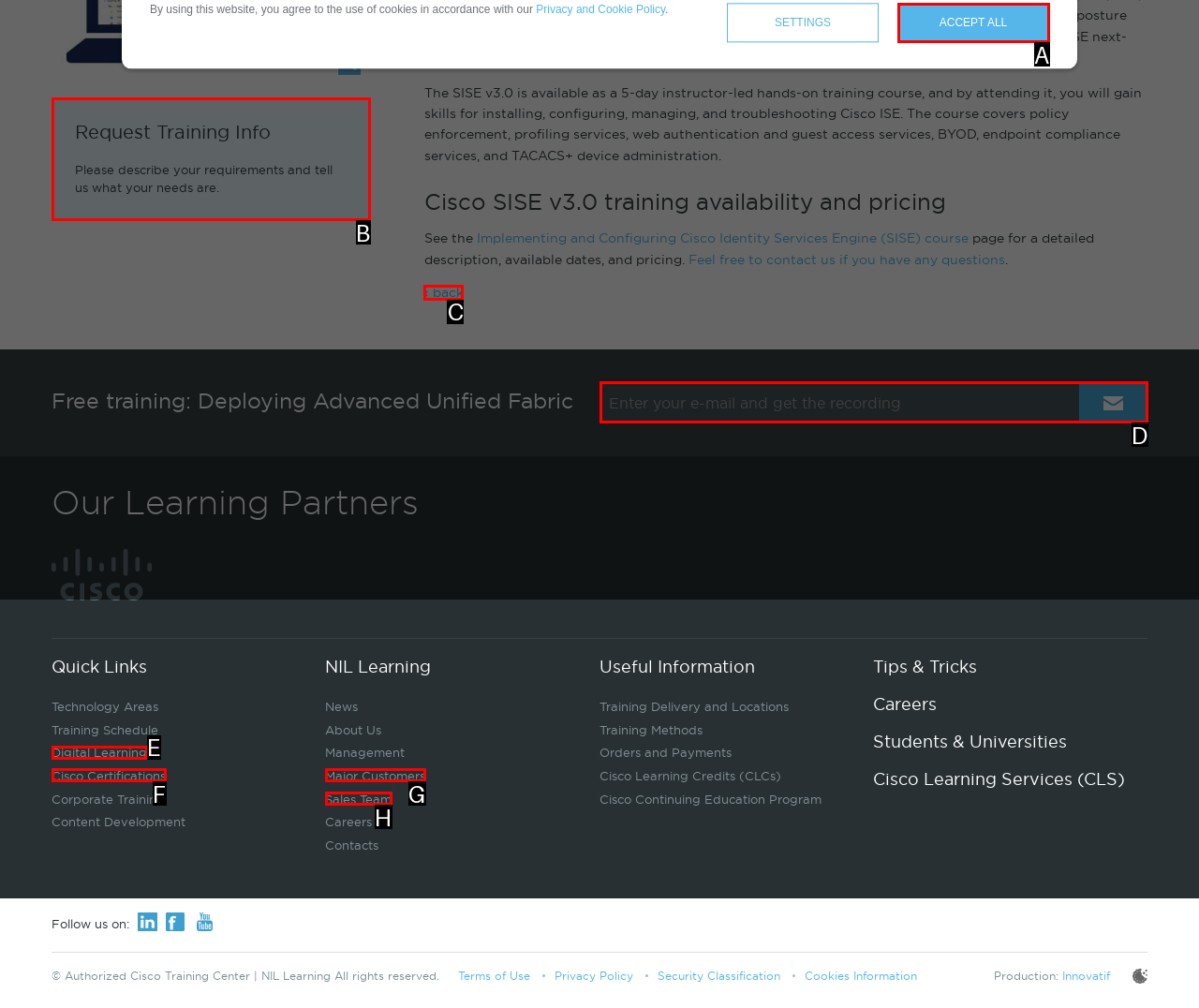Based on the description: Accept All, identify the matching HTML element. Reply with the letter of the correct option directly.

A